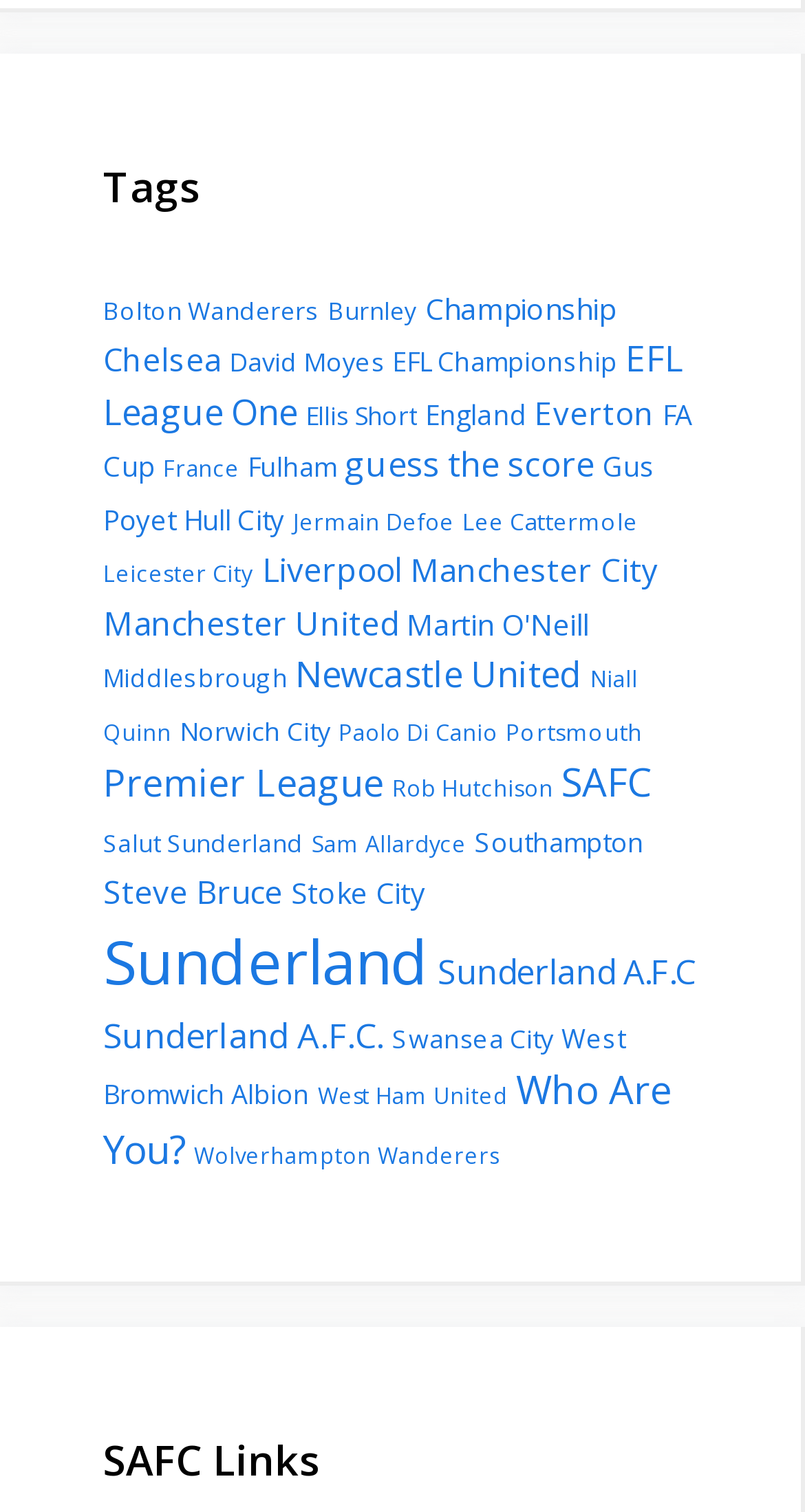Analyze the image and answer the question with as much detail as possible: 
How many items are related to 'Sunderland'?

The link 'Sunderland' has 3,483 items, which is the largest number of items among all the links on the webpage.